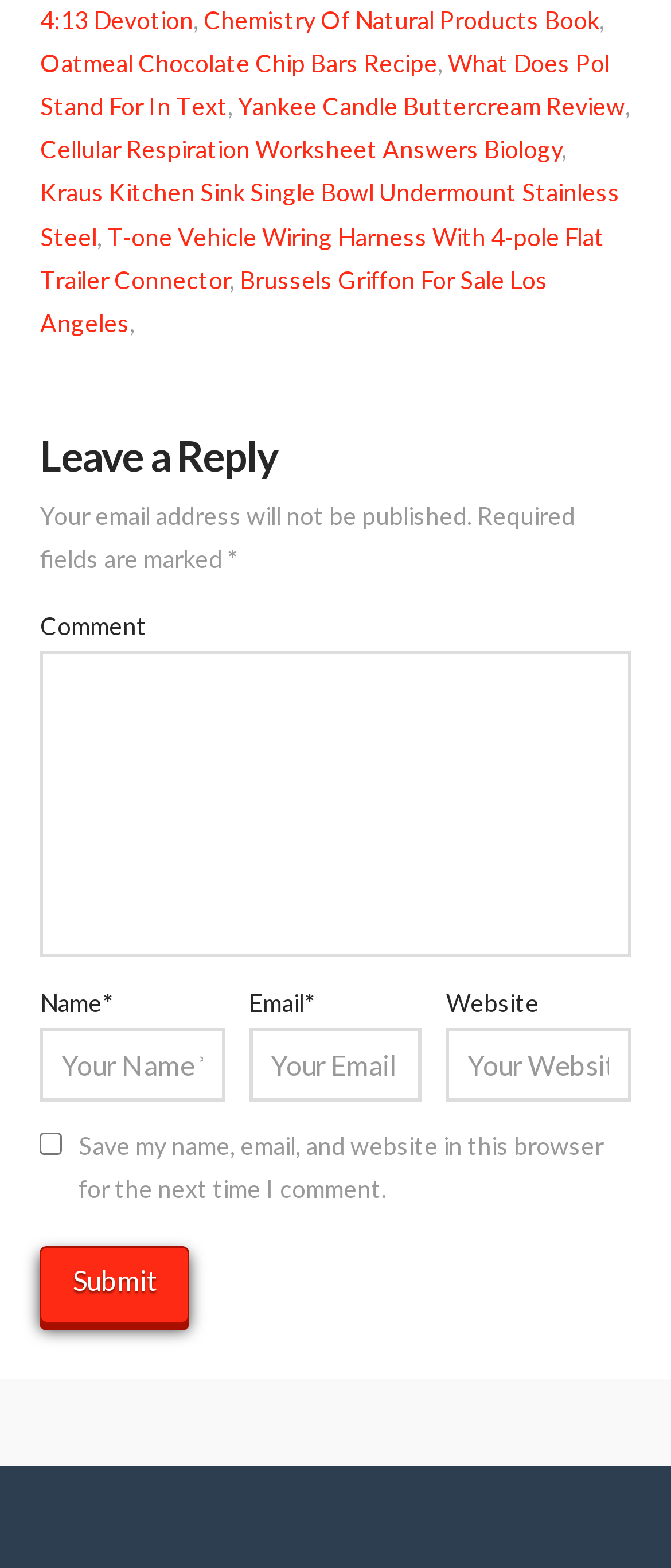How many links are on the webpage?
Refer to the image and answer the question using a single word or phrase.

10